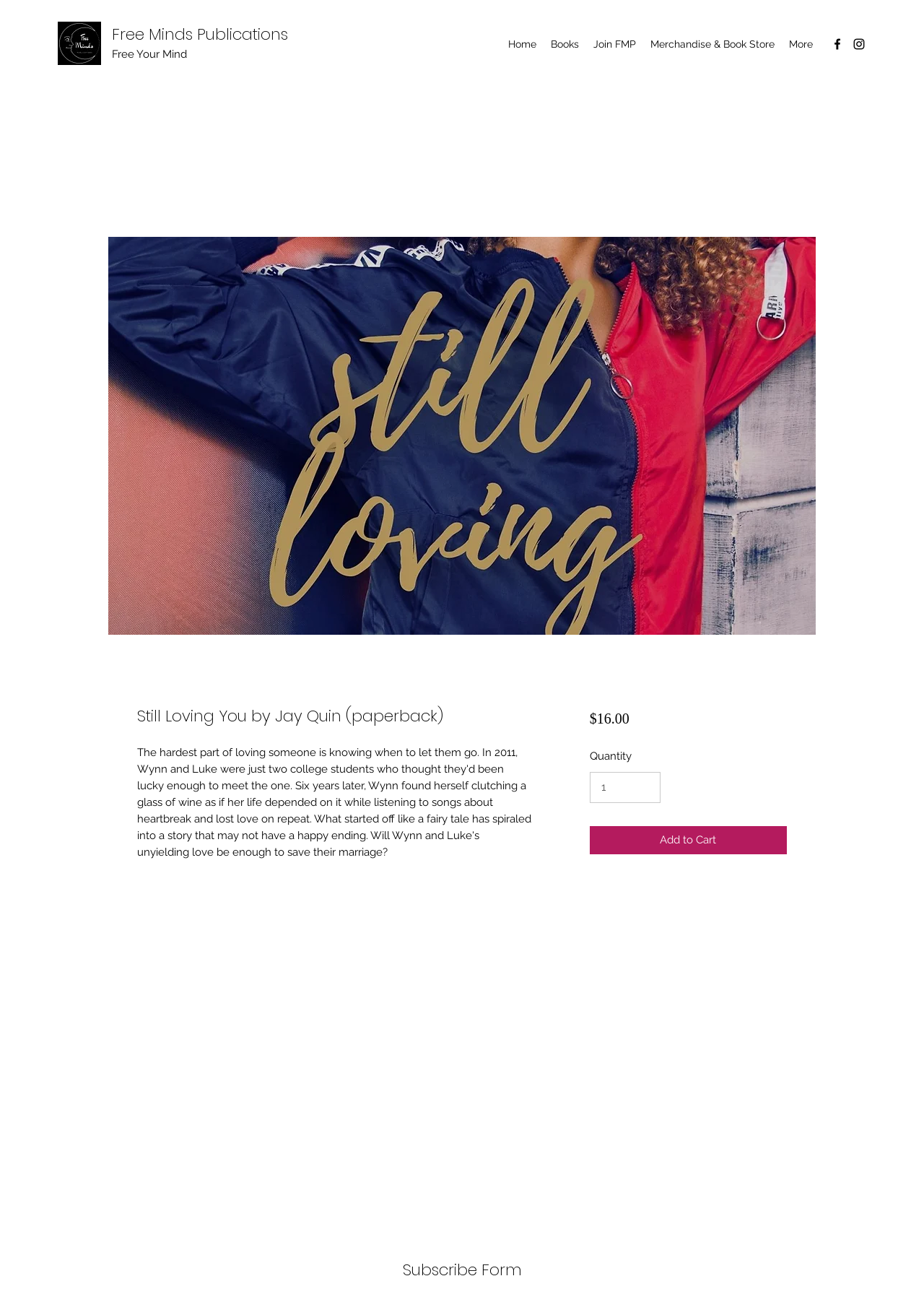Find the bounding box coordinates of the element to click in order to complete this instruction: "Add the book to cart". The bounding box coordinates must be four float numbers between 0 and 1, denoted as [left, top, right, bottom].

[0.638, 0.641, 0.852, 0.663]